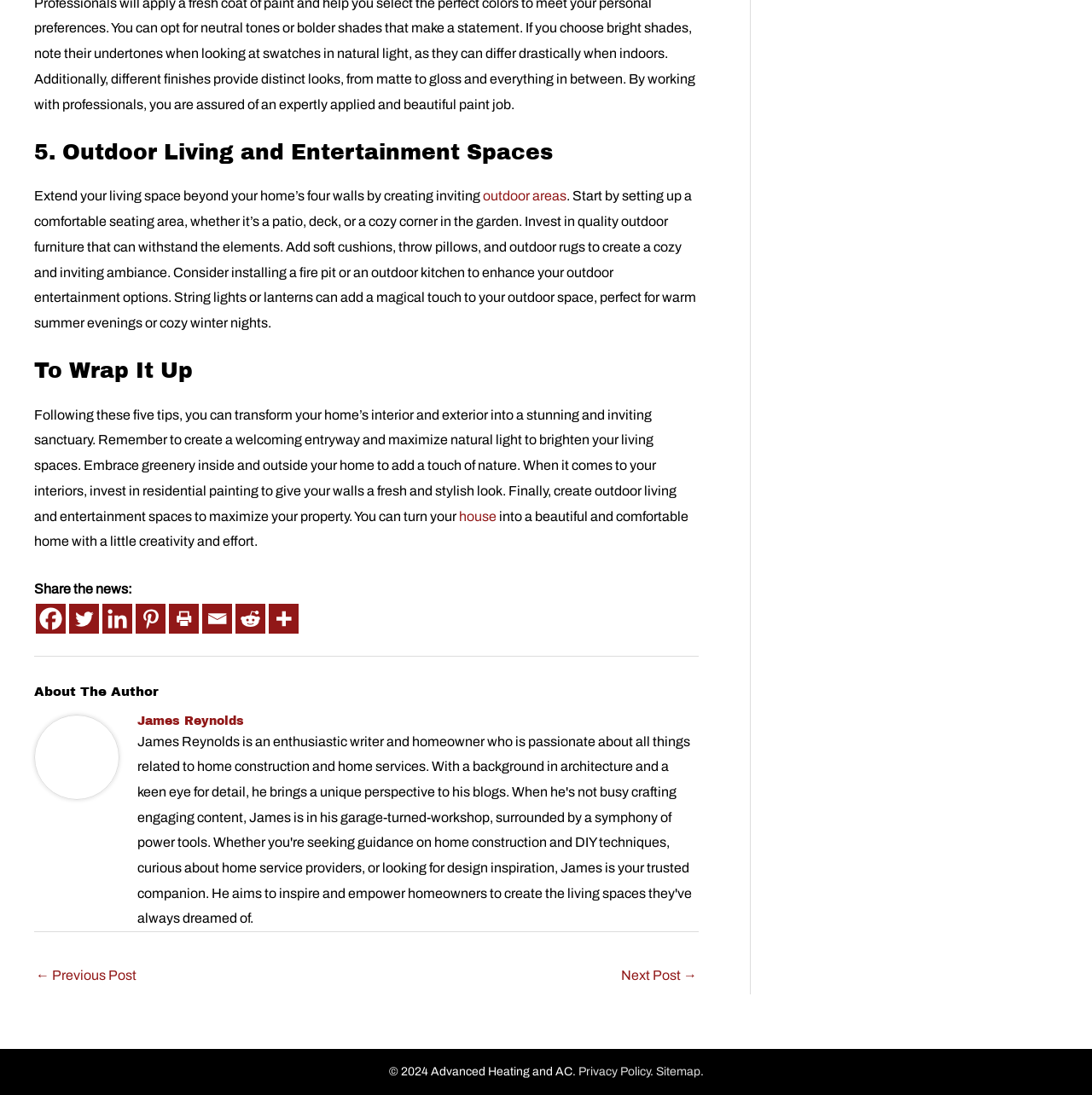Please provide a detailed answer to the question below based on the screenshot: 
What is the fifth tip for transforming one's home?

The fifth tip is mentioned in the heading '5. Outdoor Living and Entertainment Spaces', which discusses the importance of creating inviting outdoor areas and provides suggestions for doing so.